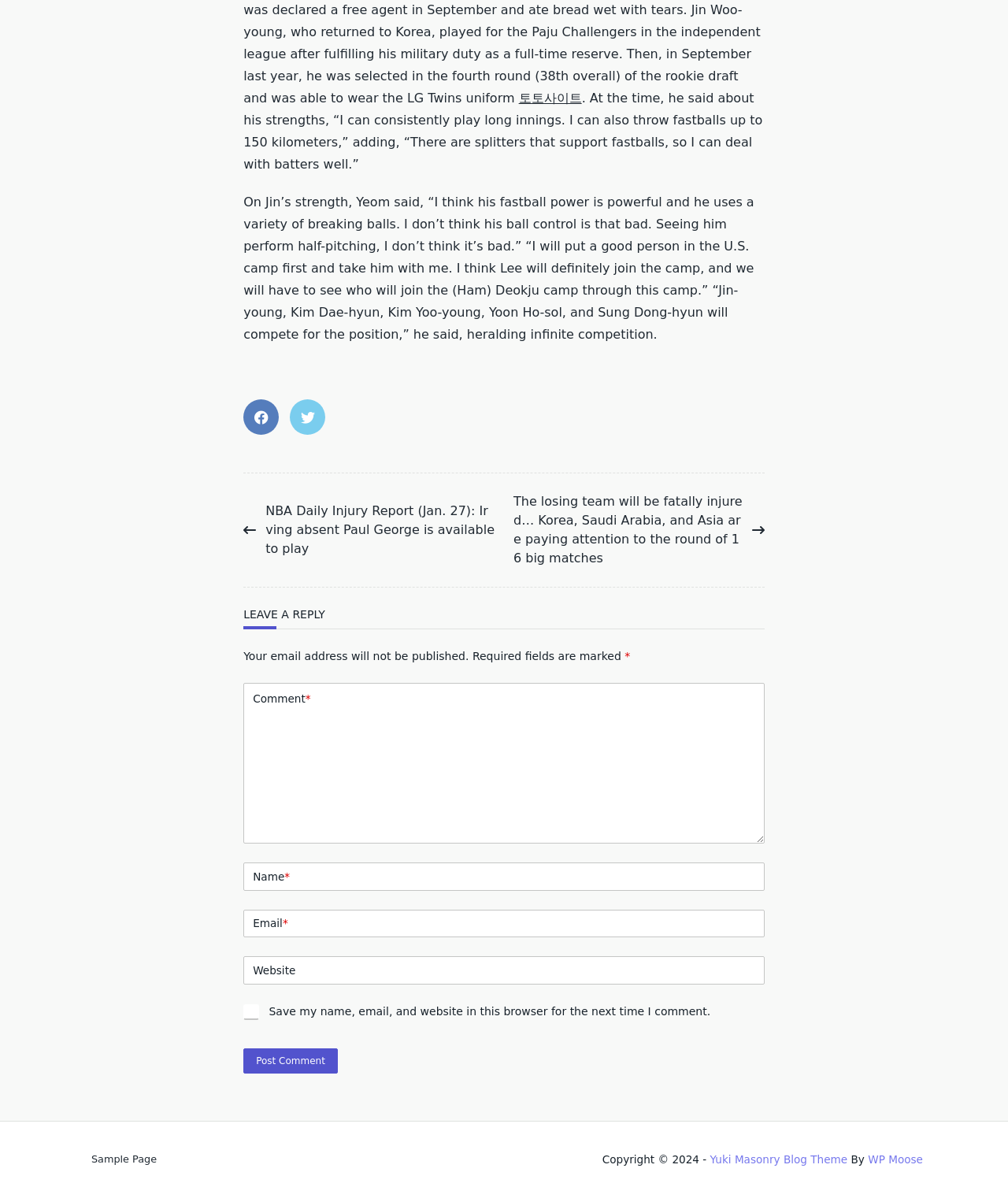Respond to the following question with a brief word or phrase:
What is the purpose of the comment section?

To leave a reply